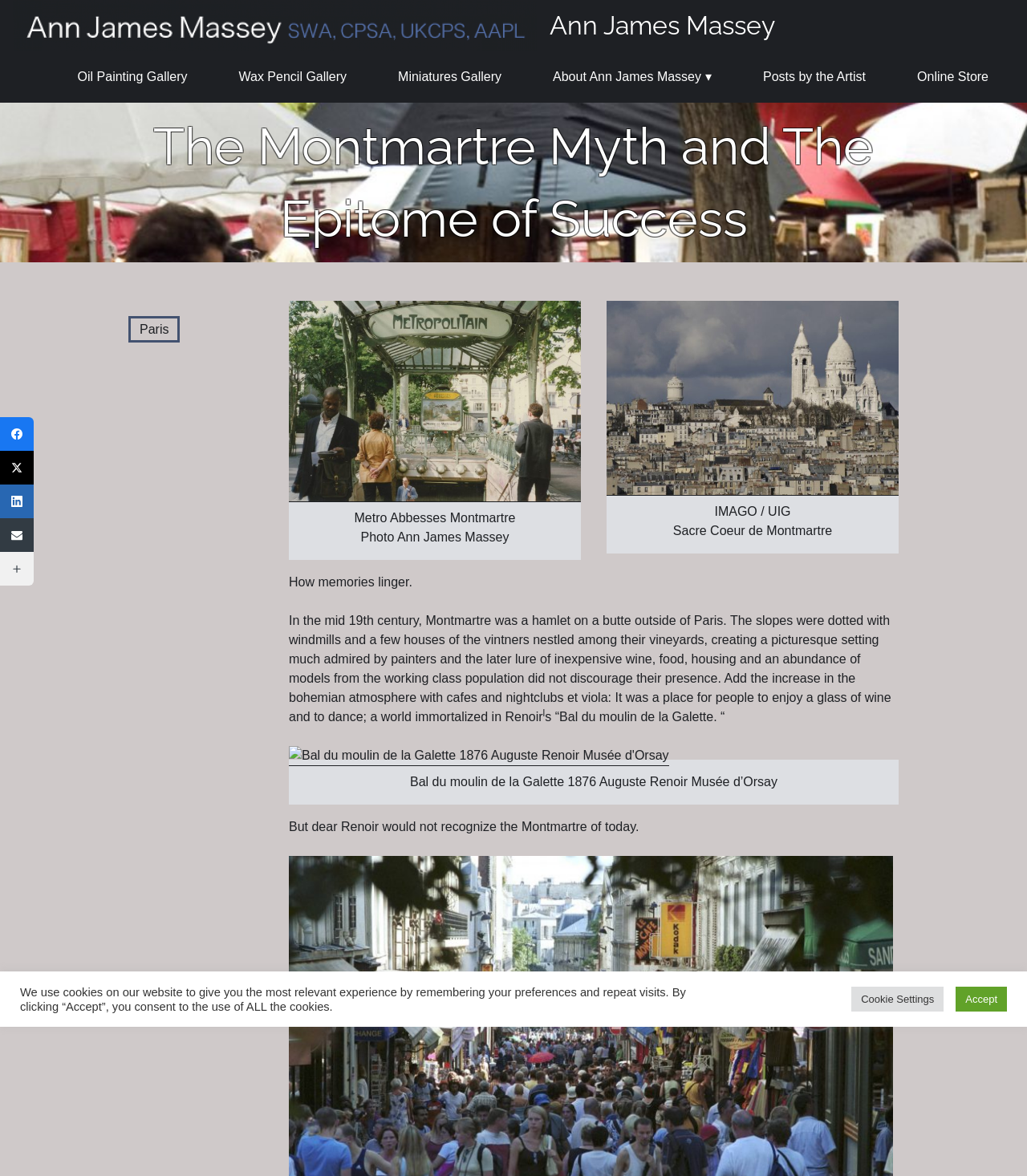How many social media links are there?
Please give a detailed answer to the question using the information shown in the image.

There are four social media links listed: 'Facebook', 'Twitter', 'LinkedIn', and 'Email'. These links are located at the bottom-left corner of the webpage.